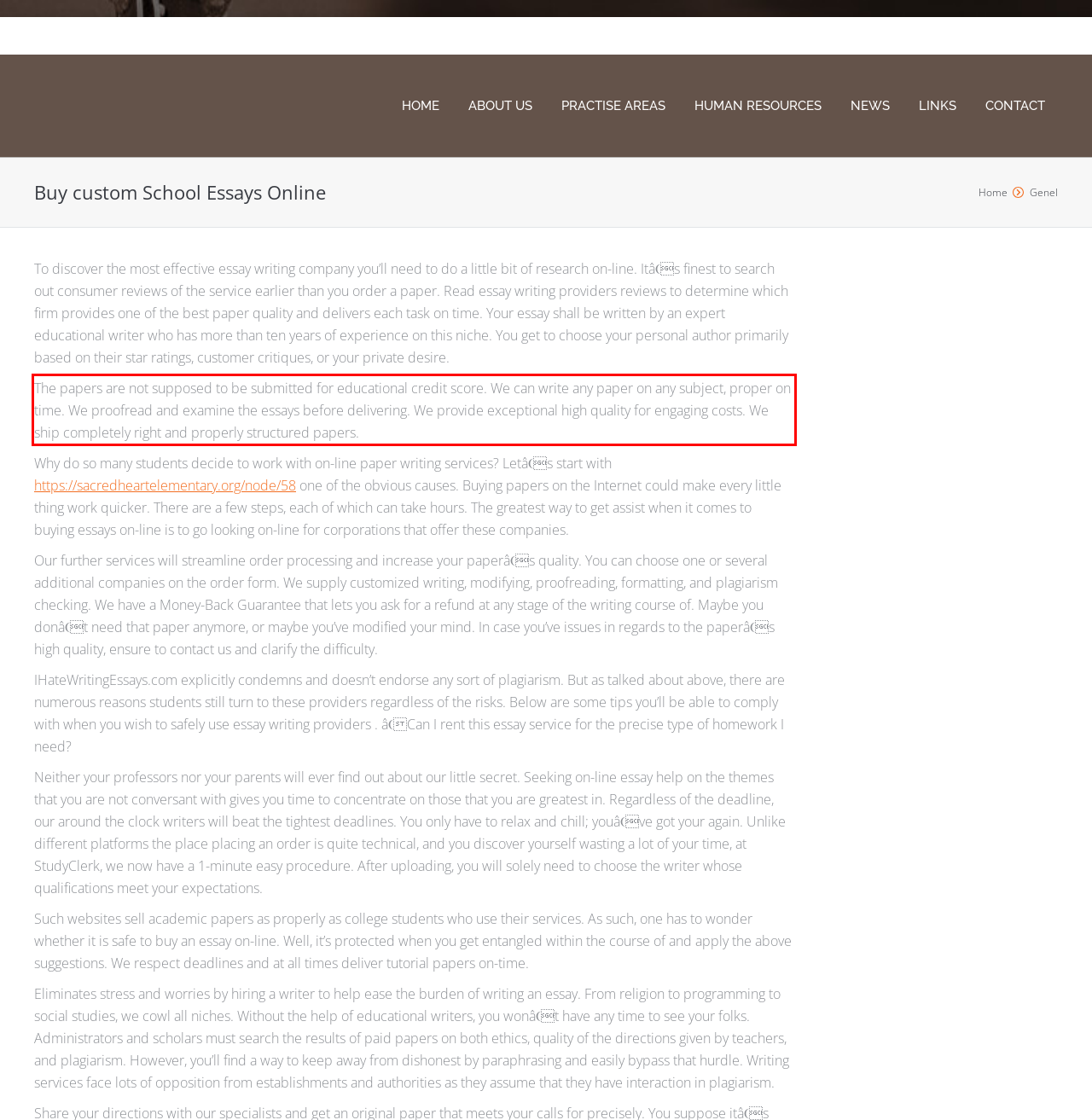Your task is to recognize and extract the text content from the UI element enclosed in the red bounding box on the webpage screenshot.

The papers are not supposed to be submitted for educational credit score. We can write any paper on any subject, proper on time. We proofread and examine the essays before delivering. We provide exceptional high quality for engaging costs. We ship completely right and properly structured papers.